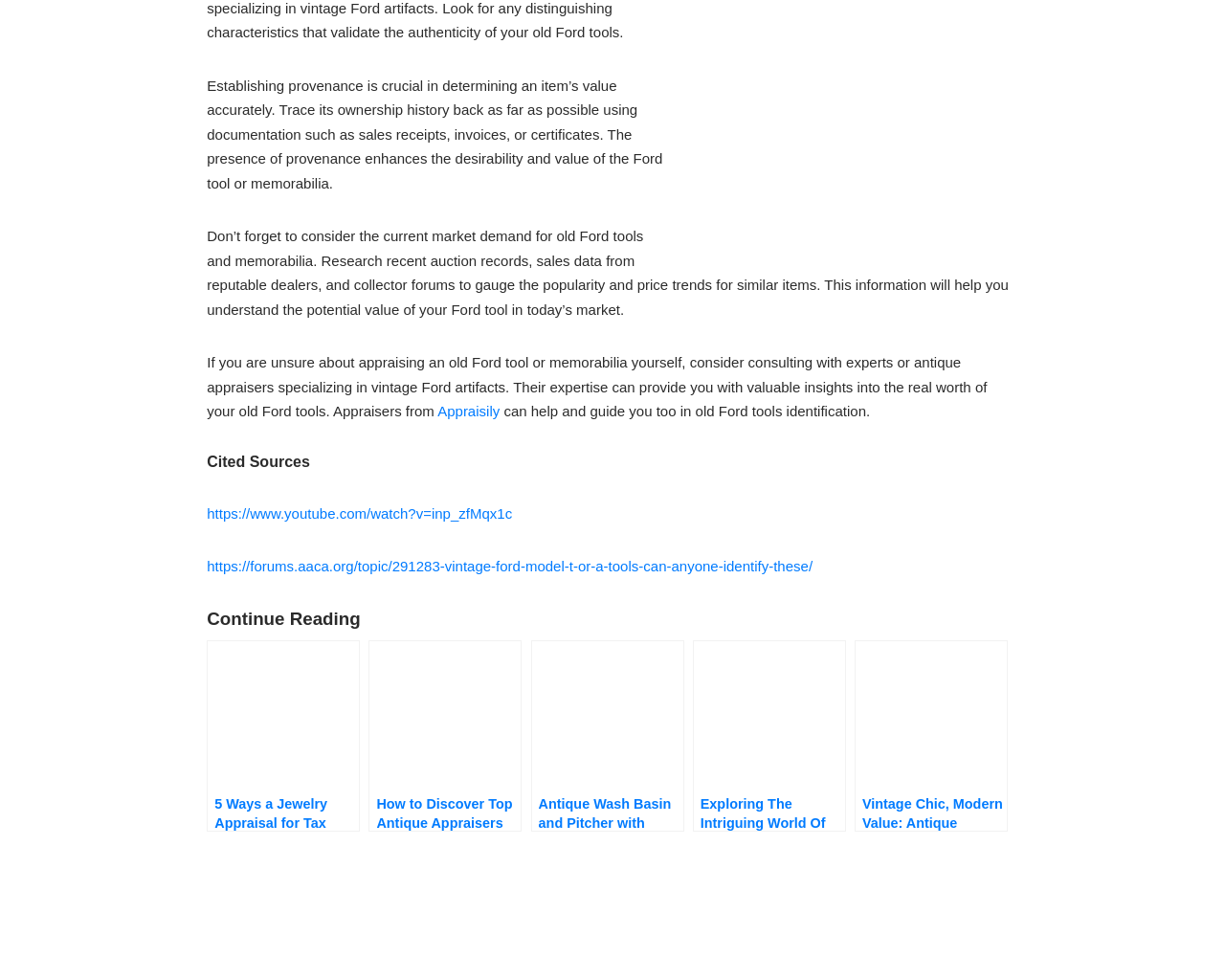Give a one-word or short phrase answer to the question: 
What is the importance of provenance in determining an item's value?

Enhances desirability and value